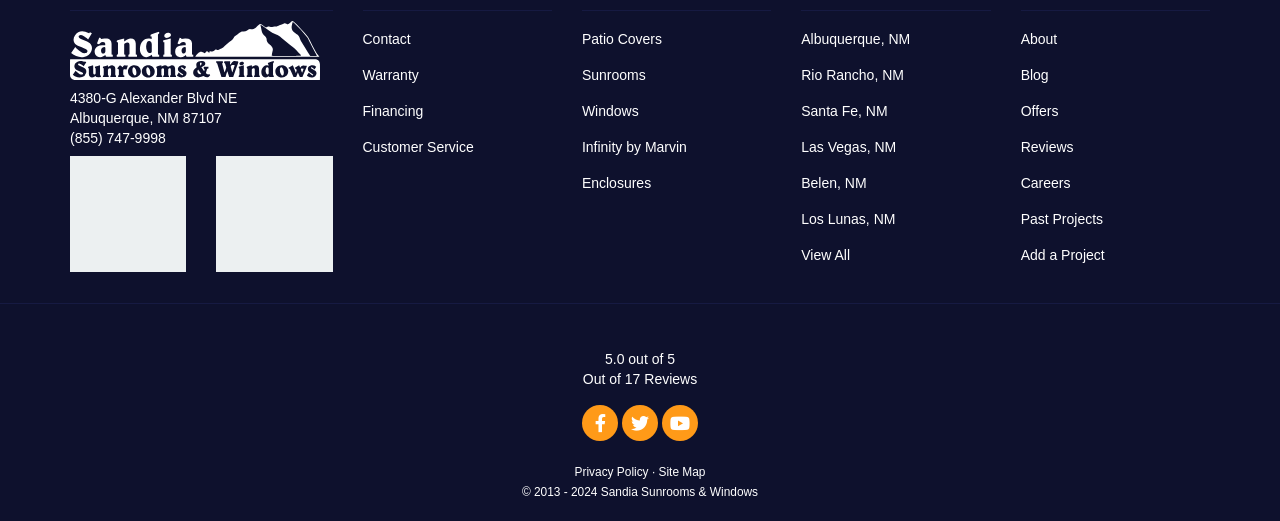Locate the bounding box coordinates of the item that should be clicked to fulfill the instruction: "Click Contact".

[0.283, 0.041, 0.321, 0.11]